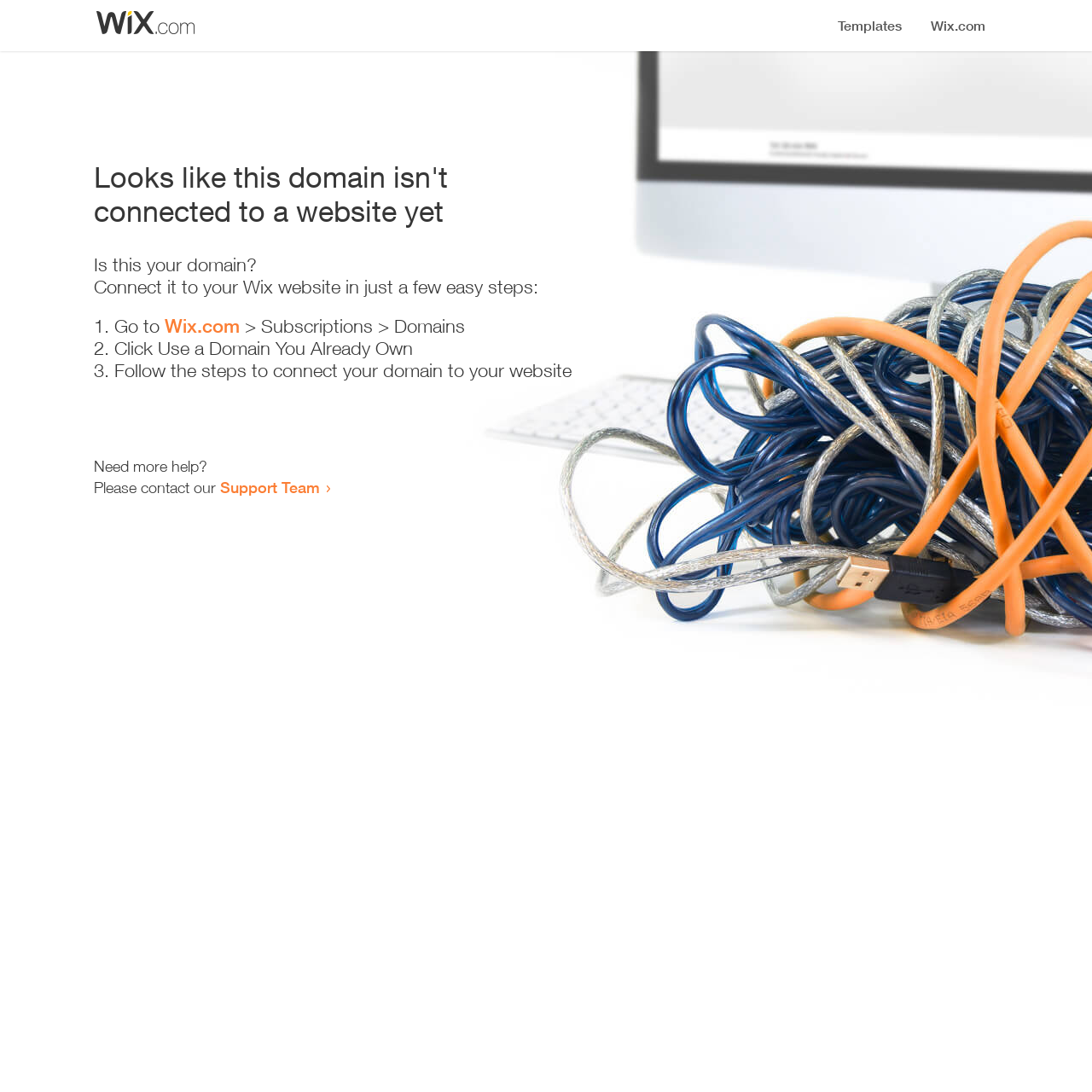Respond to the following question with a brief word or phrase:
Is this webpage related to Wix?

Yes